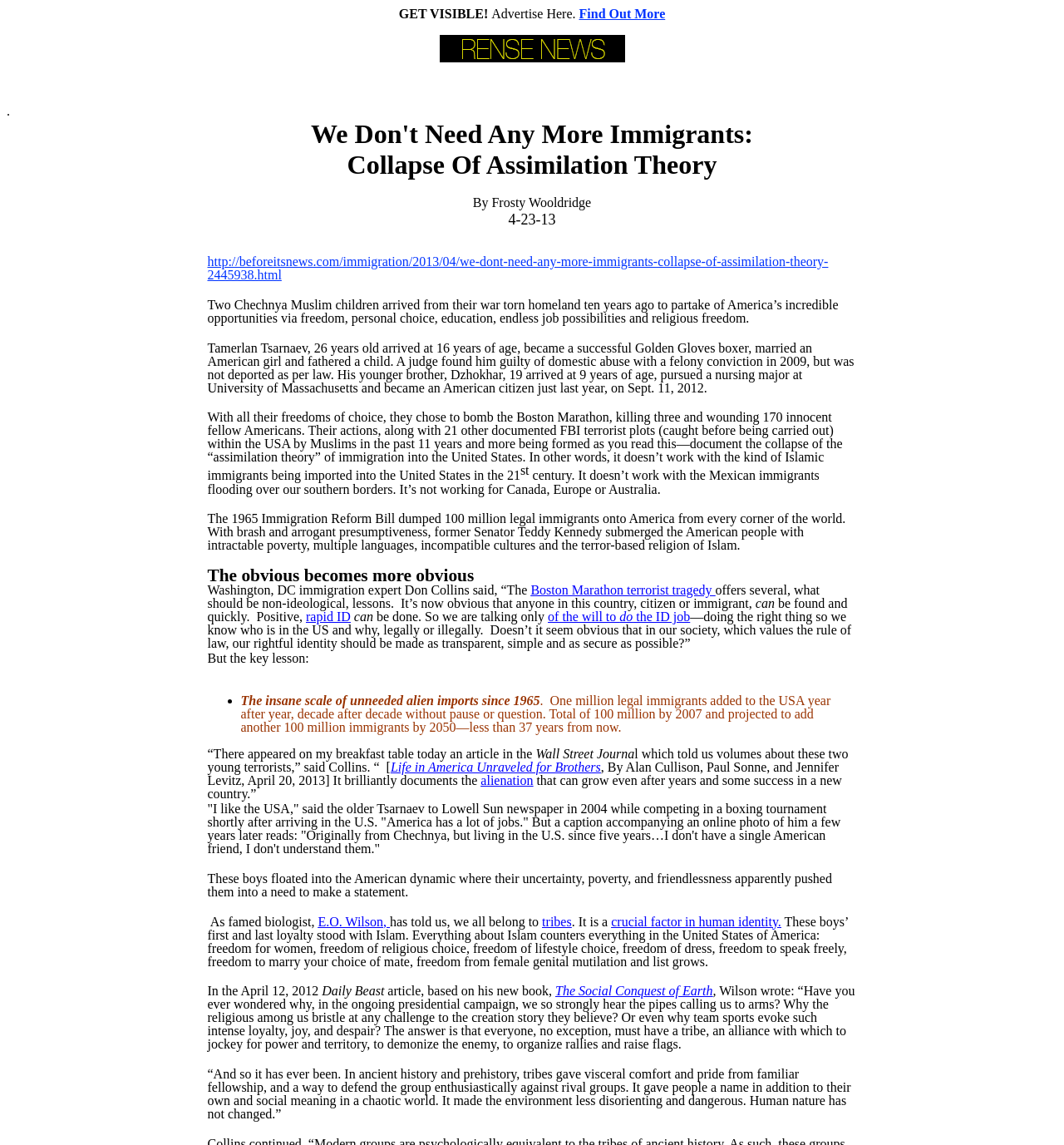Find the bounding box coordinates of the element I should click to carry out the following instruction: "Learn more about the book 'The Social Conquest of Earth'".

[0.522, 0.859, 0.67, 0.872]